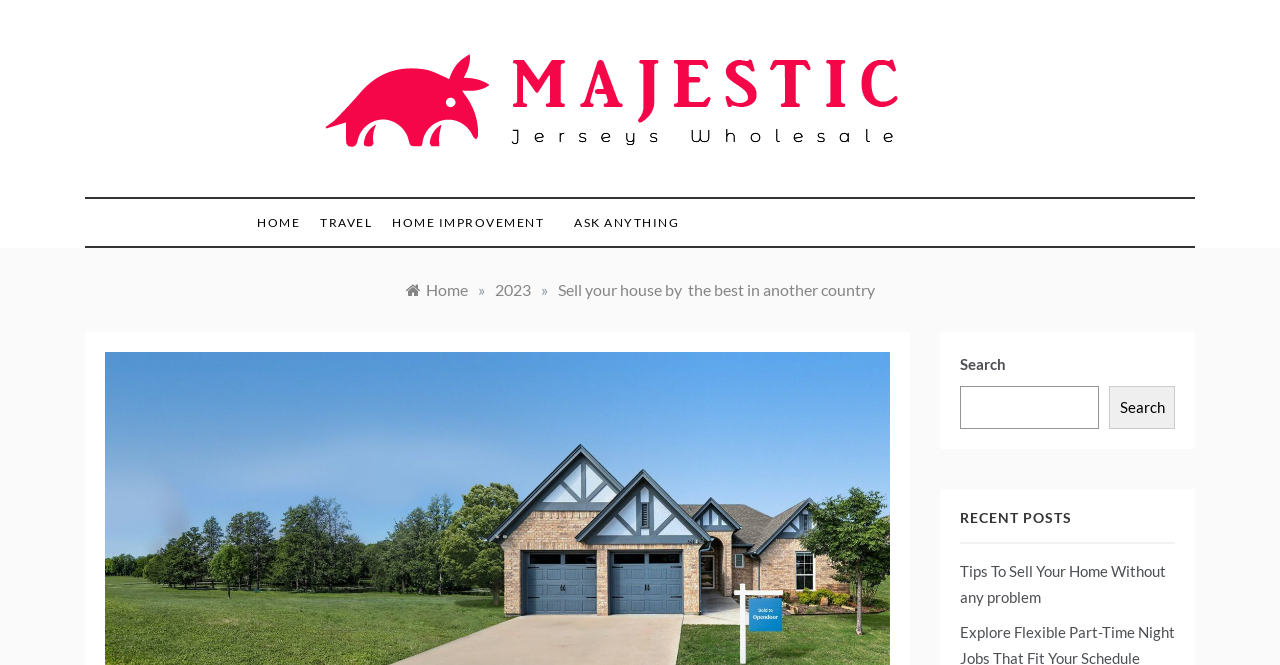Identify and generate the primary title of the webpage.

Majestic Jerseys Wholesale